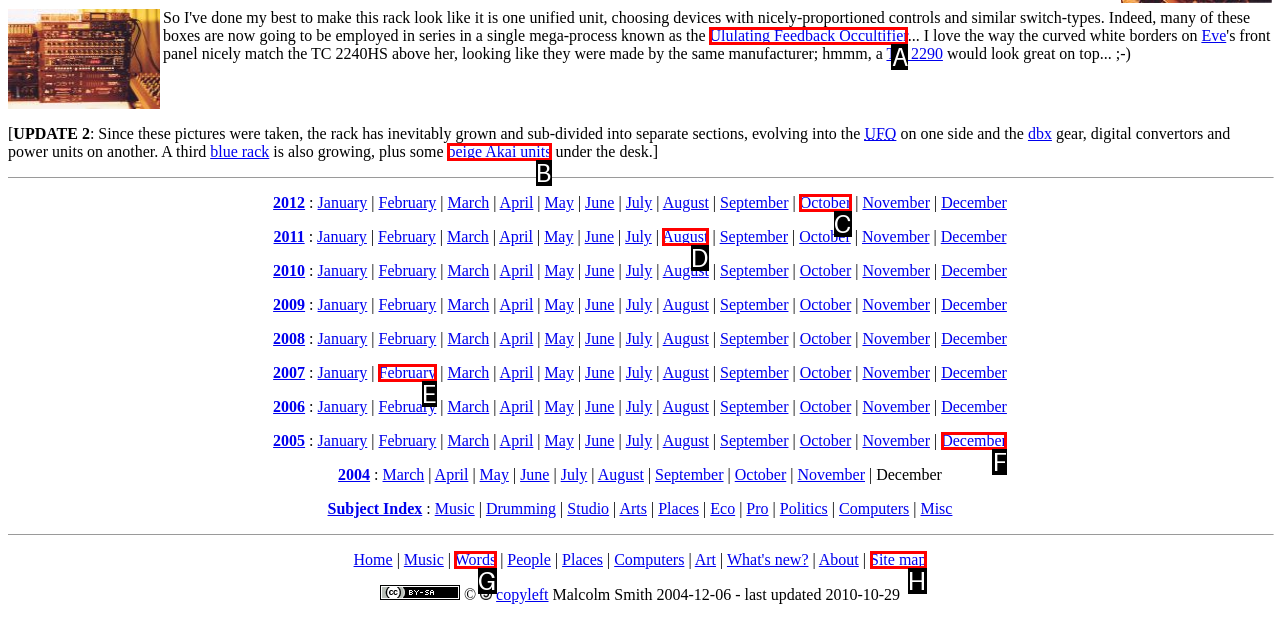From the given options, tell me which letter should be clicked to complete this task: Click on the link to Ululating Feedback Occultifier
Answer with the letter only.

A